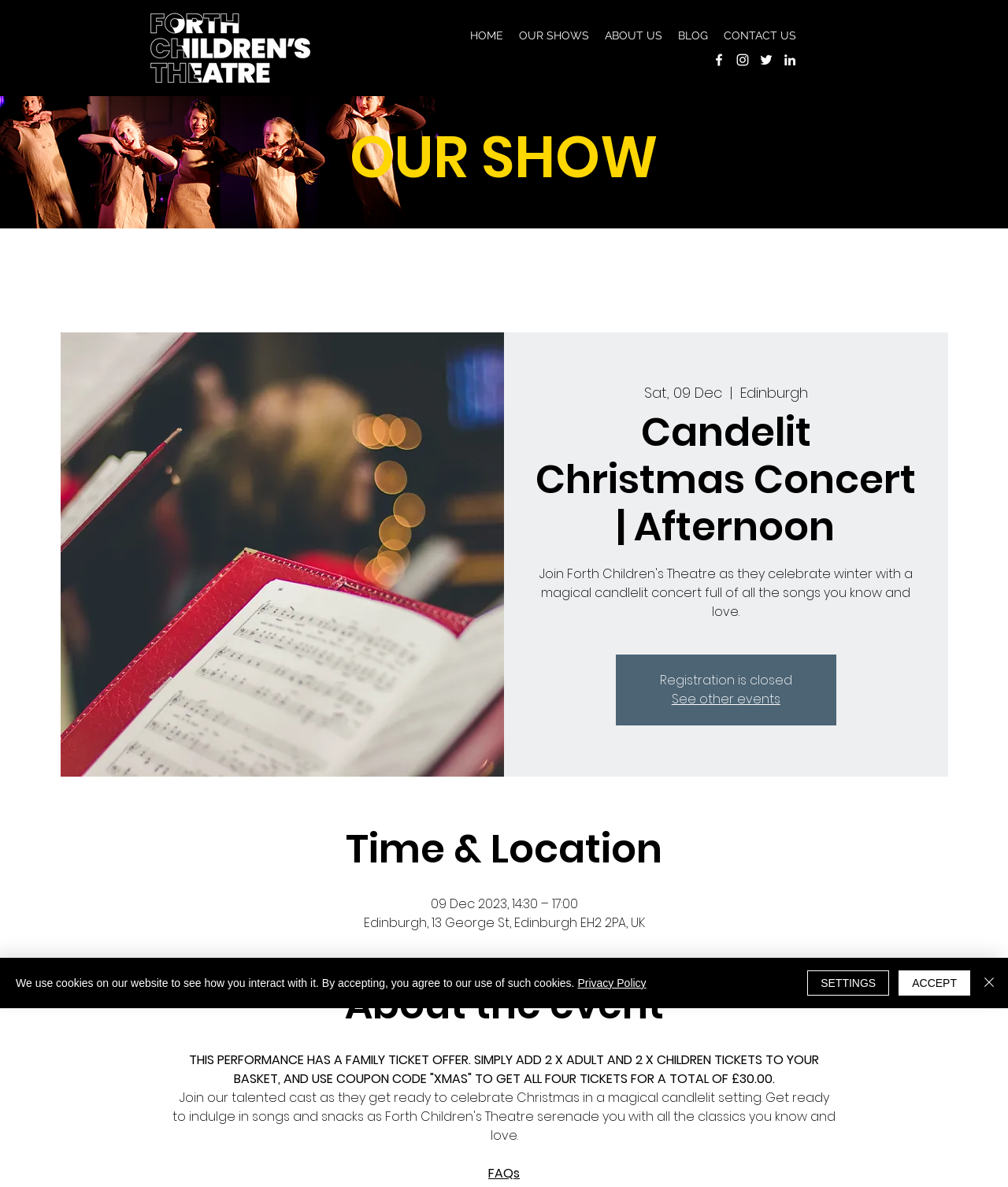Show the bounding box coordinates of the element that should be clicked to complete the task: "View the Facebook page".

[0.705, 0.044, 0.721, 0.057]